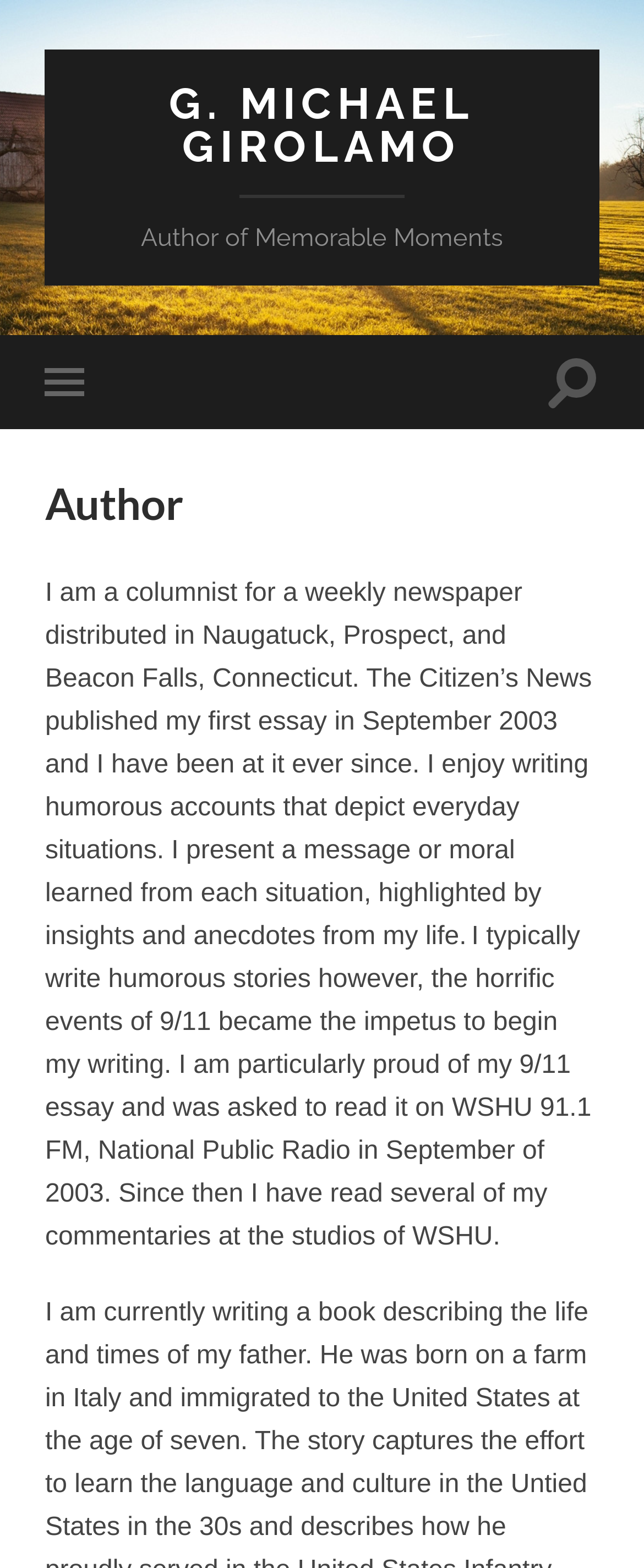From the details in the image, provide a thorough response to the question: What is the topic of the author's 9/11 essay?

The author's 9/11 essay is about the horrific events of 9/11, as mentioned in the text 'the horrific events of 9/11 became the impetus to begin my writing'.